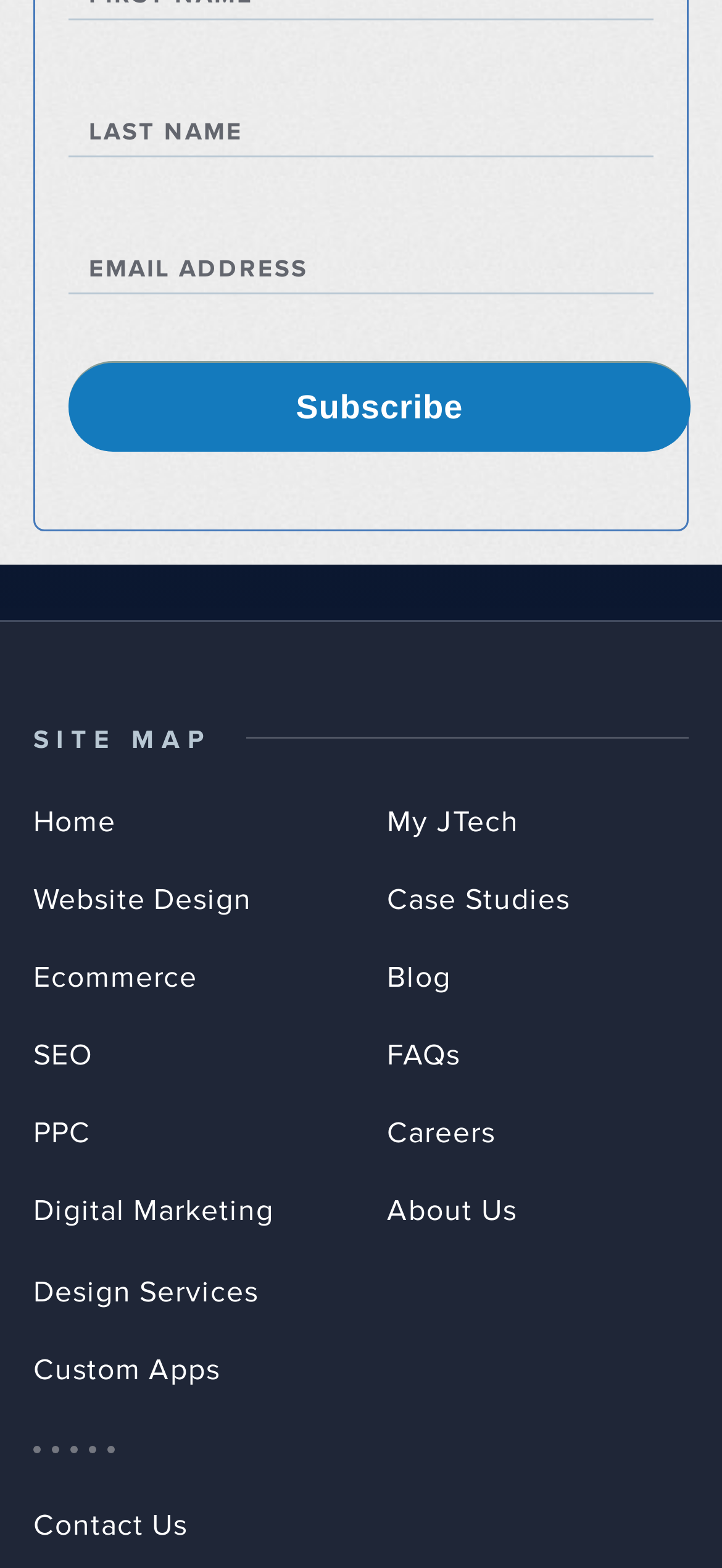Locate the UI element described by name="send_button" value="Submit Form" and provide its bounding box coordinates. Use the format (top-left x, top-left y, bottom-right x, bottom-right y) with all values as floating point numbers between 0 and 1.

[0.049, 0.342, 0.285, 0.366]